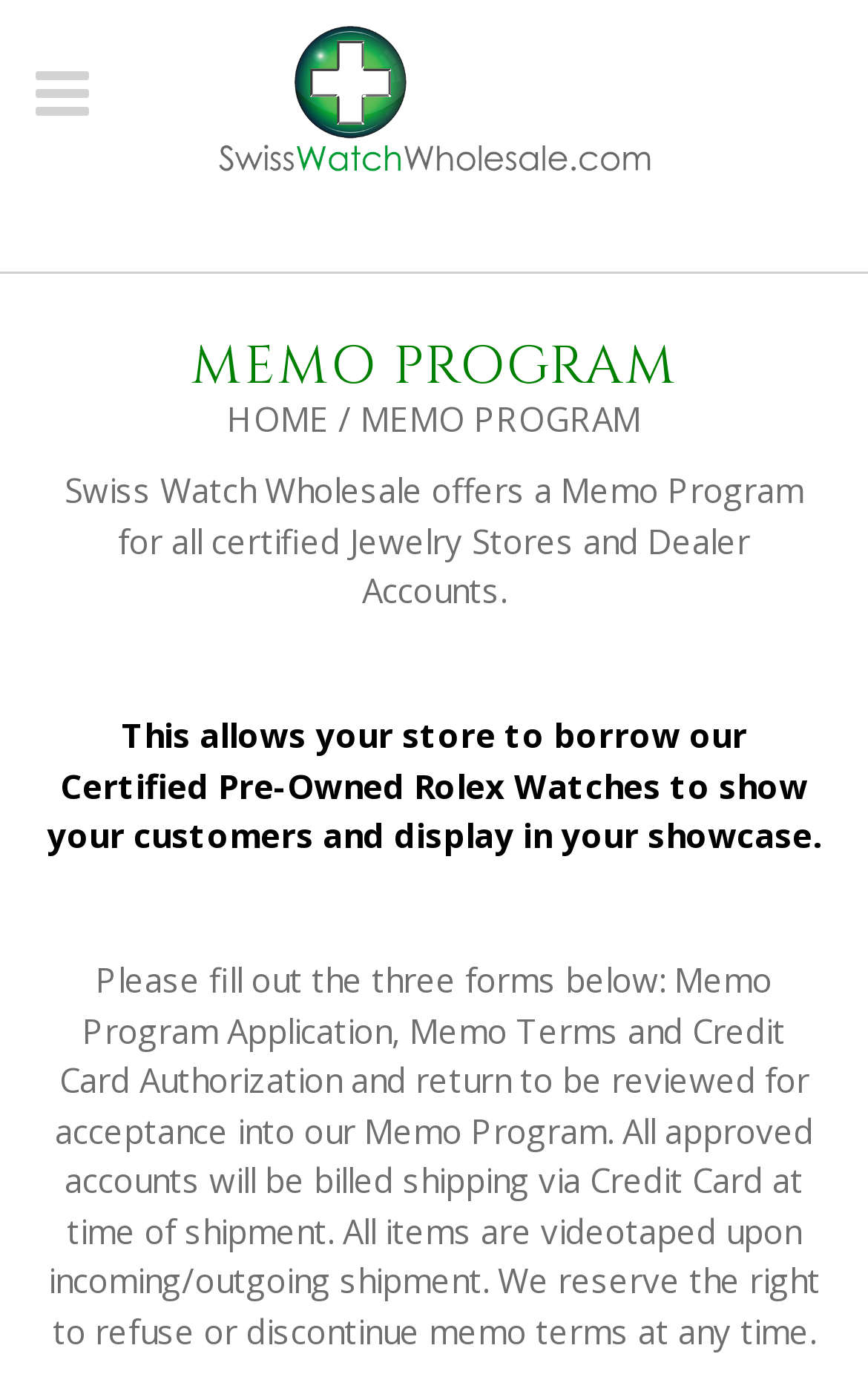What type of watches are offered through the Memo Program?
Using the information presented in the image, please offer a detailed response to the question.

The webpage mentions that the Memo Program offers certified pre-owned Rolex watches, which suggests that these are the type of watches available through the program.